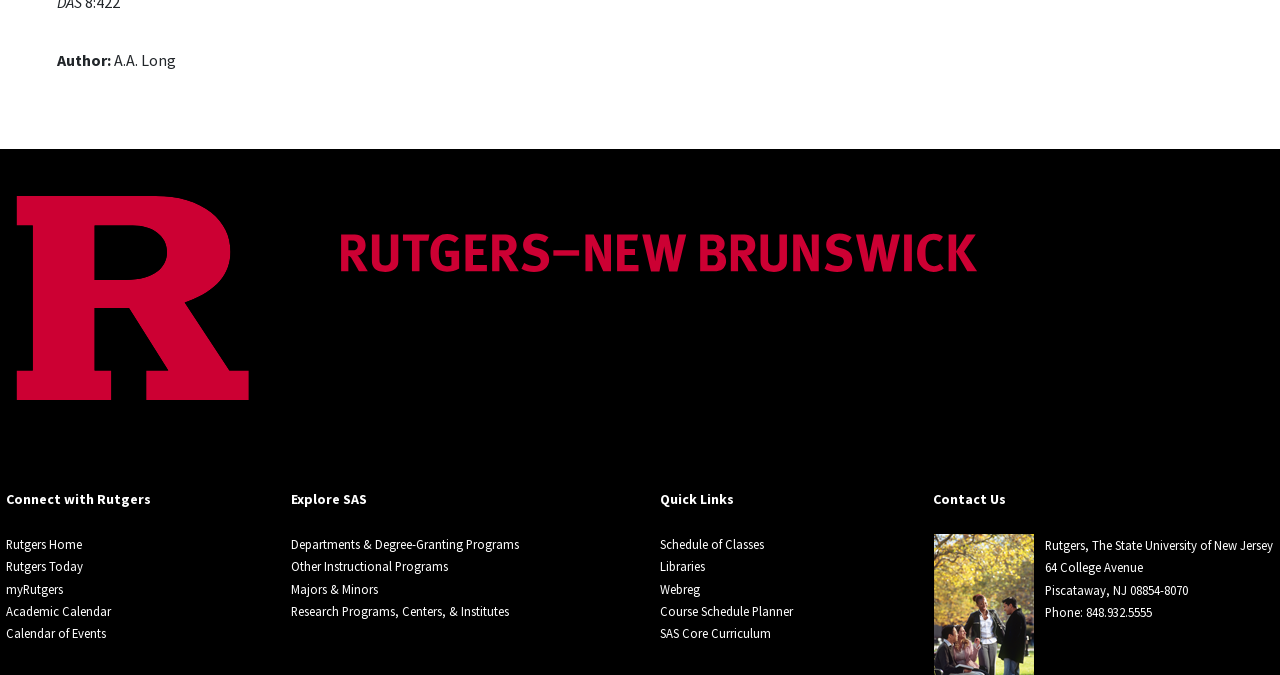Locate the bounding box of the UI element based on this description: "Departments & Degree-Granting Programs". Provide four float numbers between 0 and 1 as [left, top, right, bottom].

[0.228, 0.794, 0.406, 0.817]